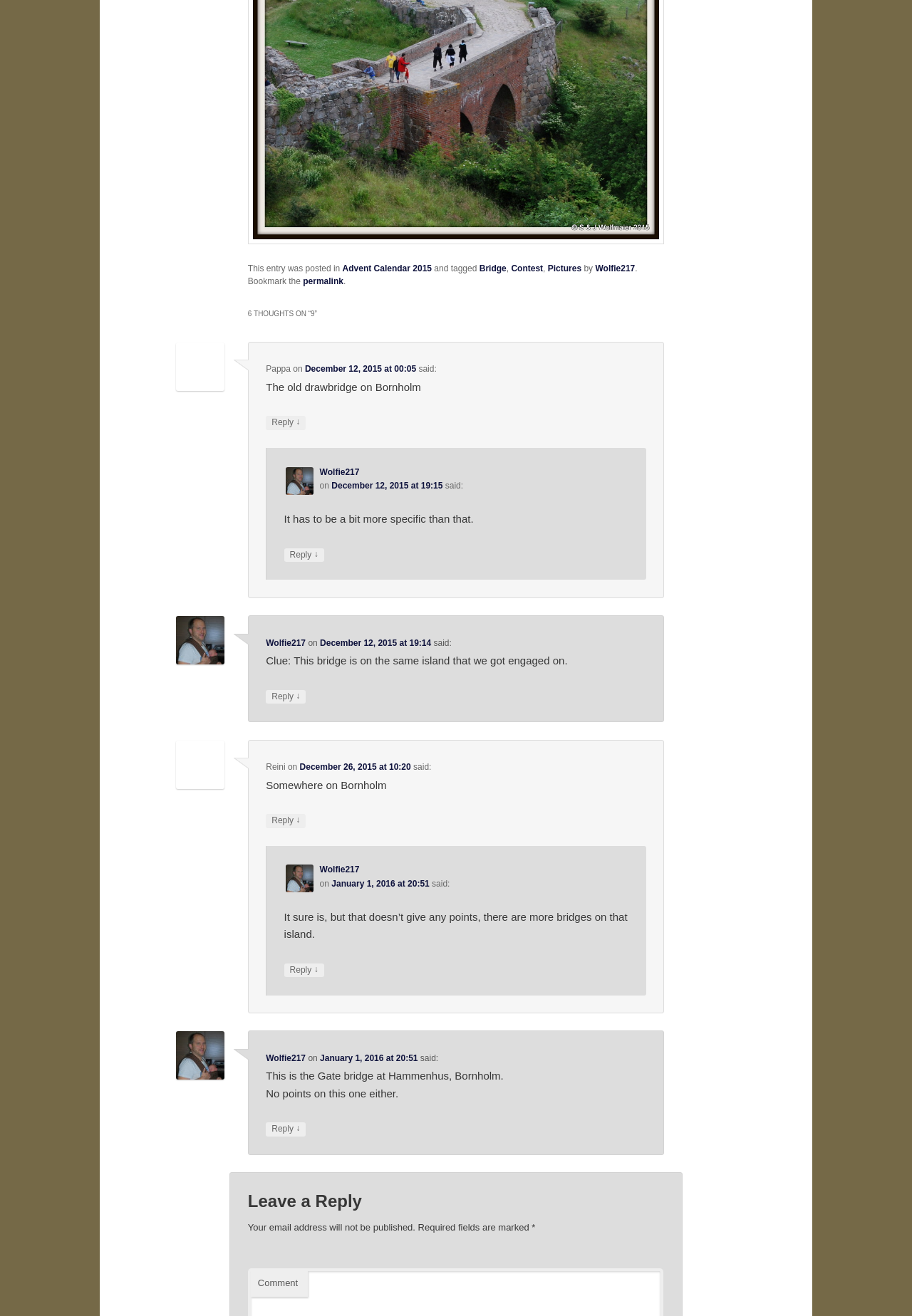Given the element description: "January 1, 2016 at 20:51", predict the bounding box coordinates of the UI element it refers to, using four float numbers between 0 and 1, i.e., [left, top, right, bottom].

[0.364, 0.668, 0.471, 0.675]